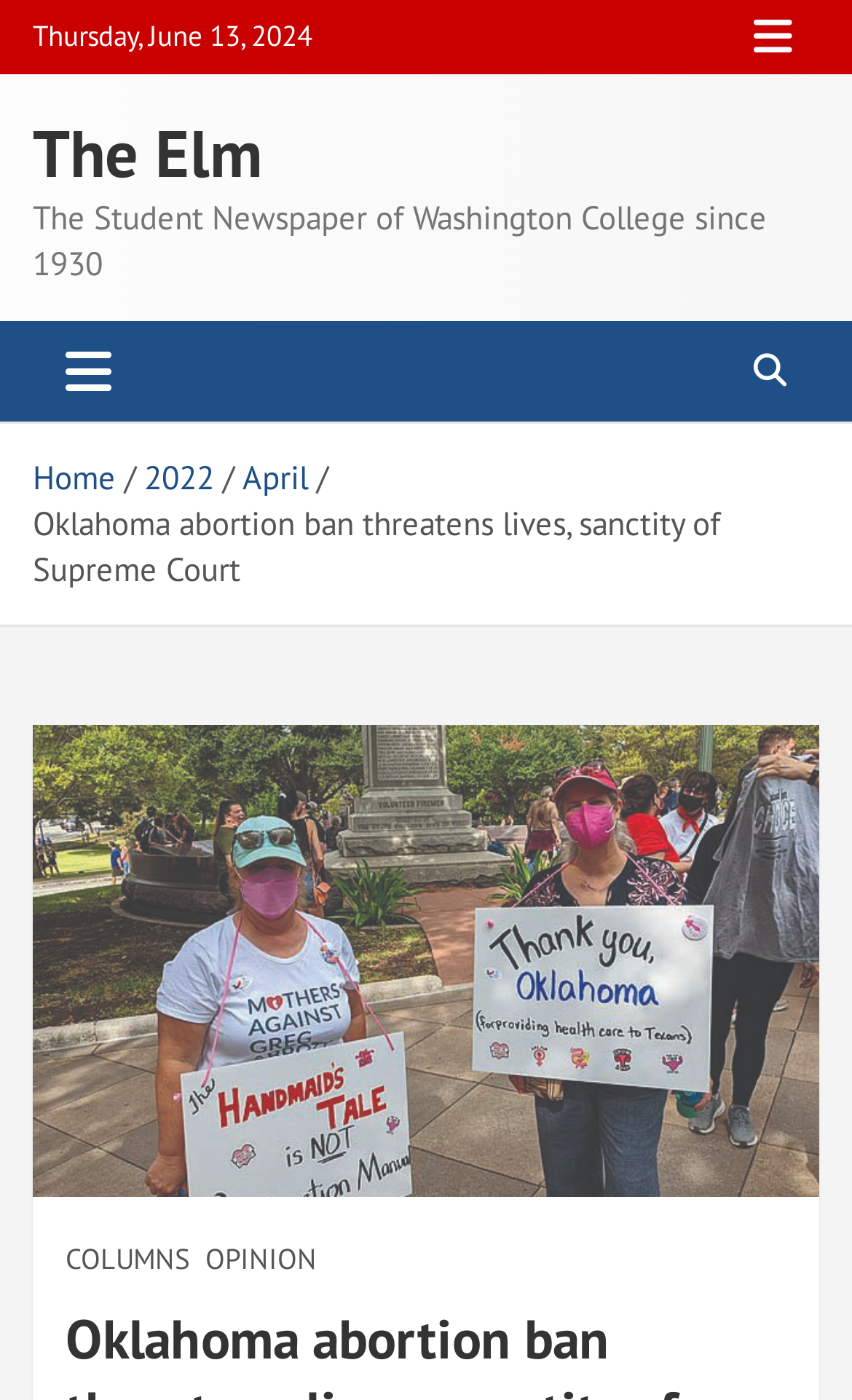Answer the following query concisely with a single word or phrase:
How many links are in the breadcrumbs navigation?

4